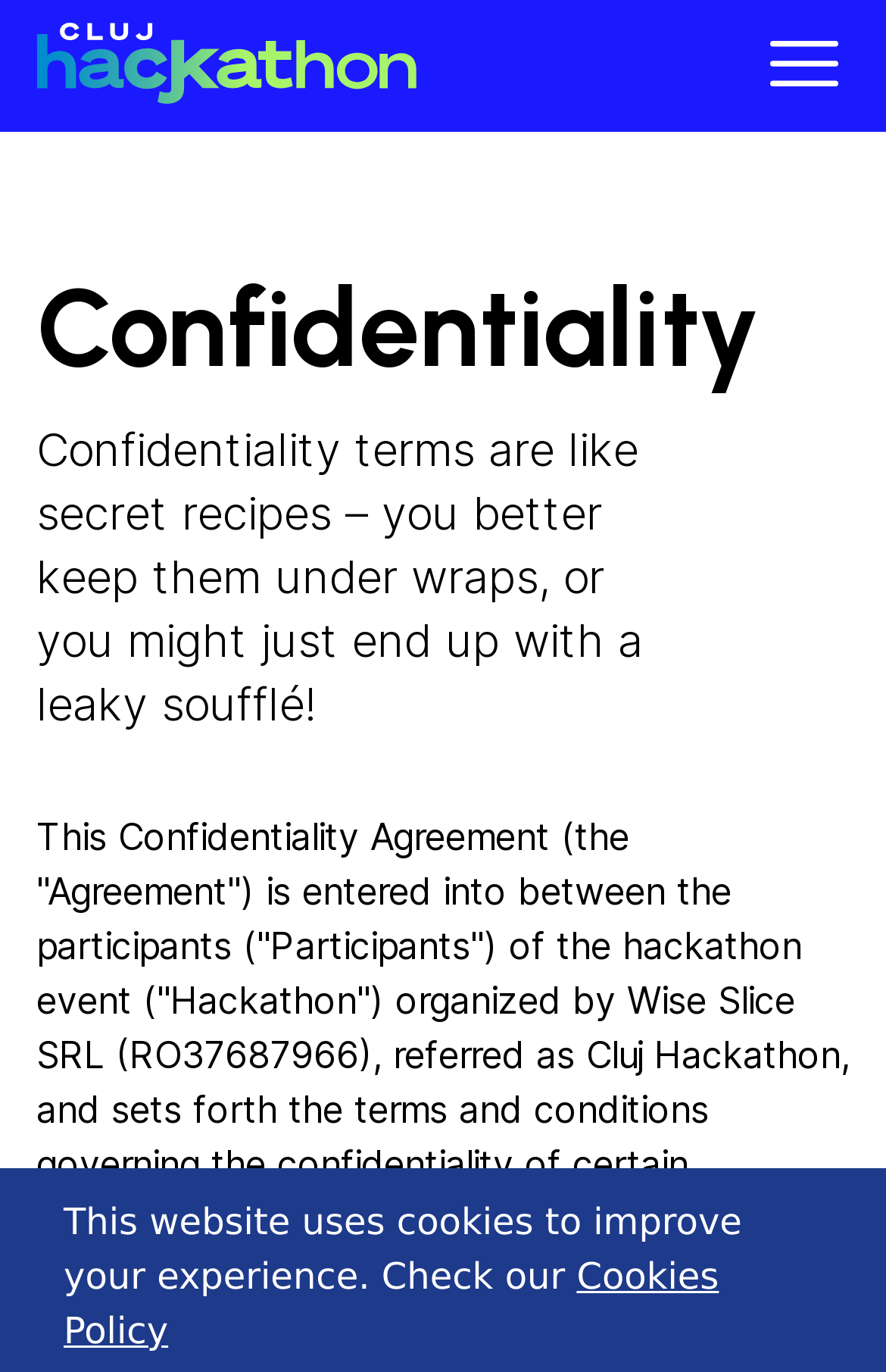Given the description of a UI element: "Cookies Policy", identify the bounding box coordinates of the matching element in the webpage screenshot.

[0.072, 0.914, 0.811, 0.986]